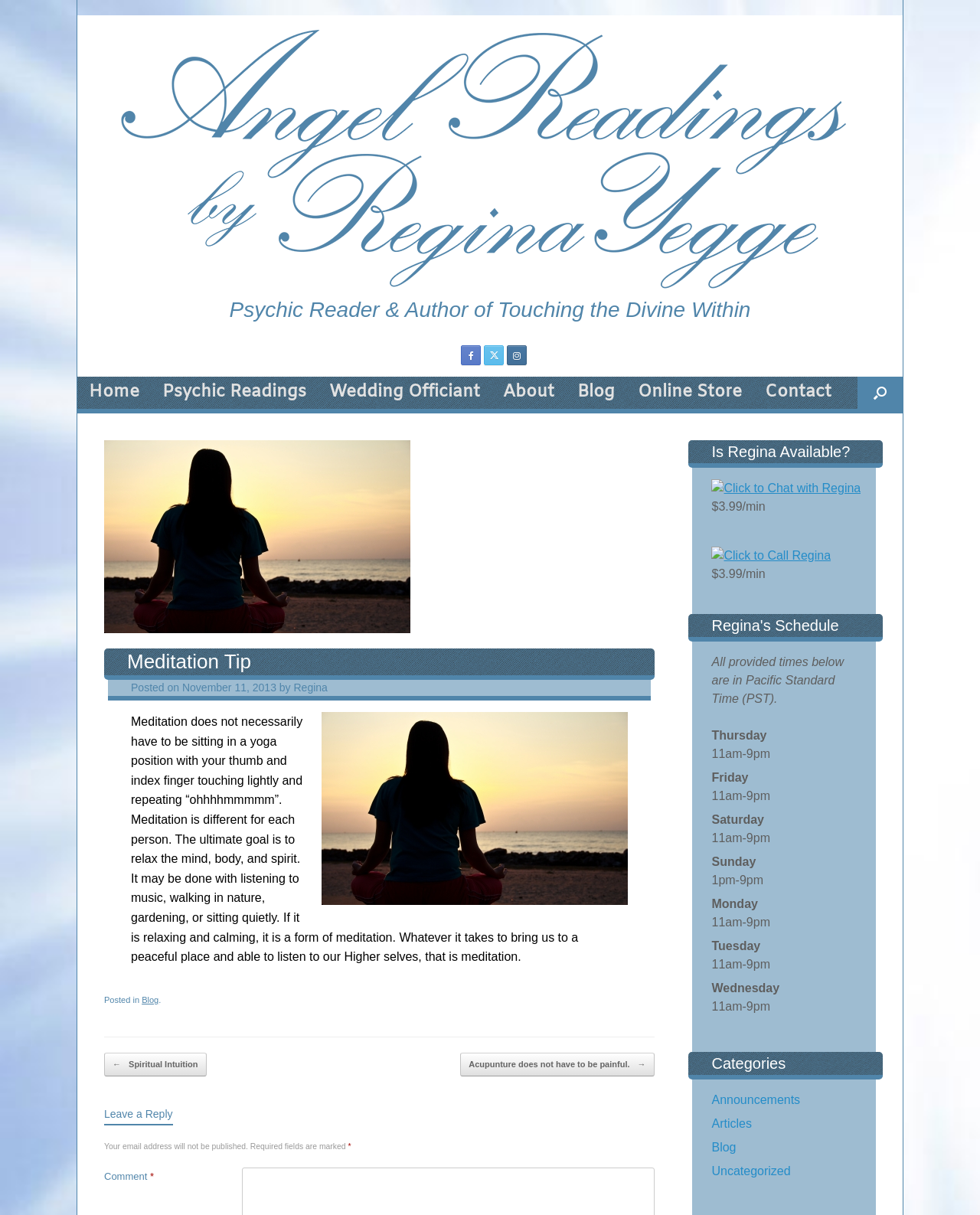Please reply to the following question with a single word or a short phrase:
What is the topic of the blog post?

Meditation